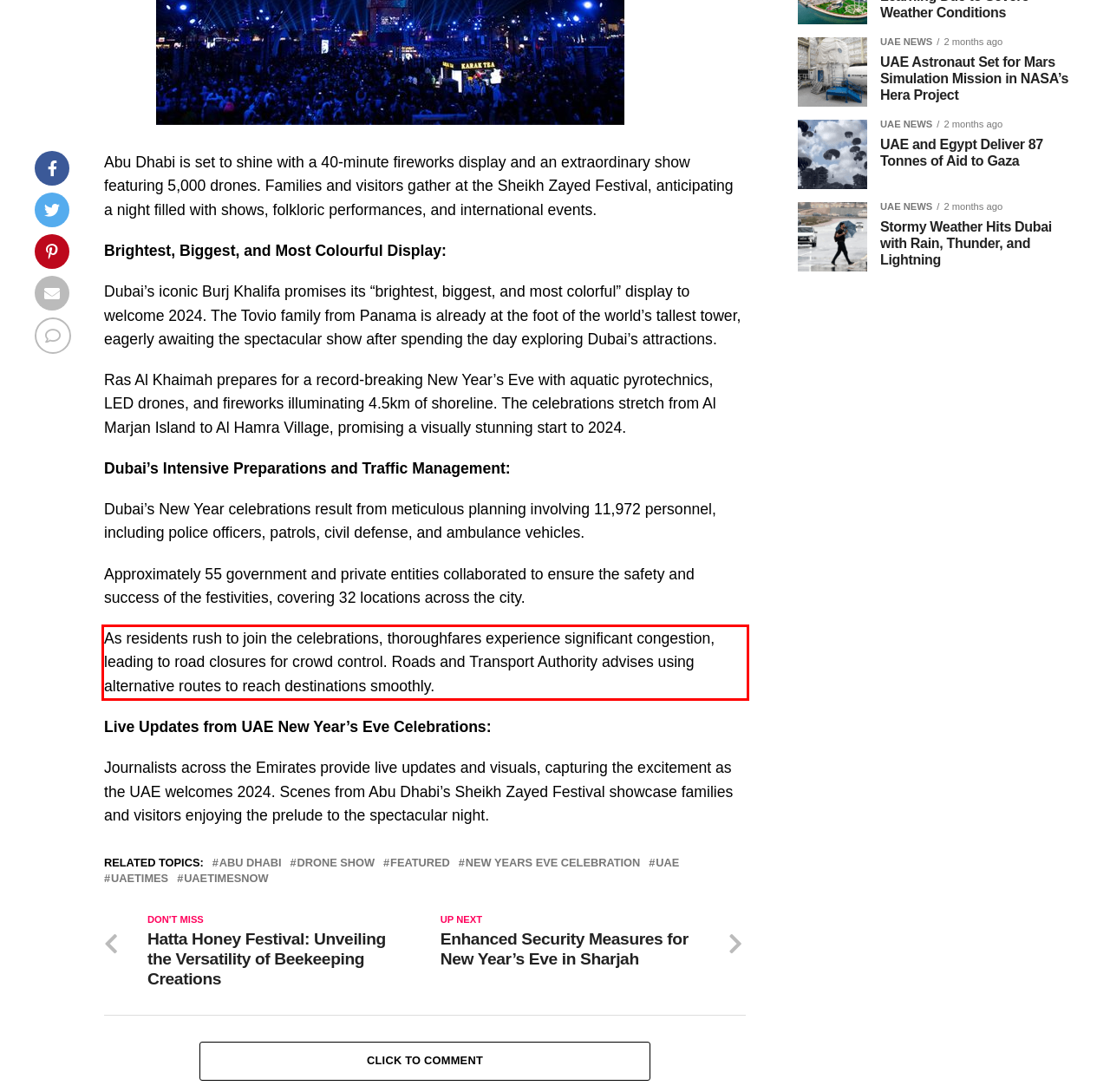With the given screenshot of a webpage, locate the red rectangle bounding box and extract the text content using OCR.

As residents rush to join the celebrations, thoroughfares experience significant congestion, leading to road closures for crowd control. Roads and Transport Authority advises using alternative routes to reach destinations smoothly.